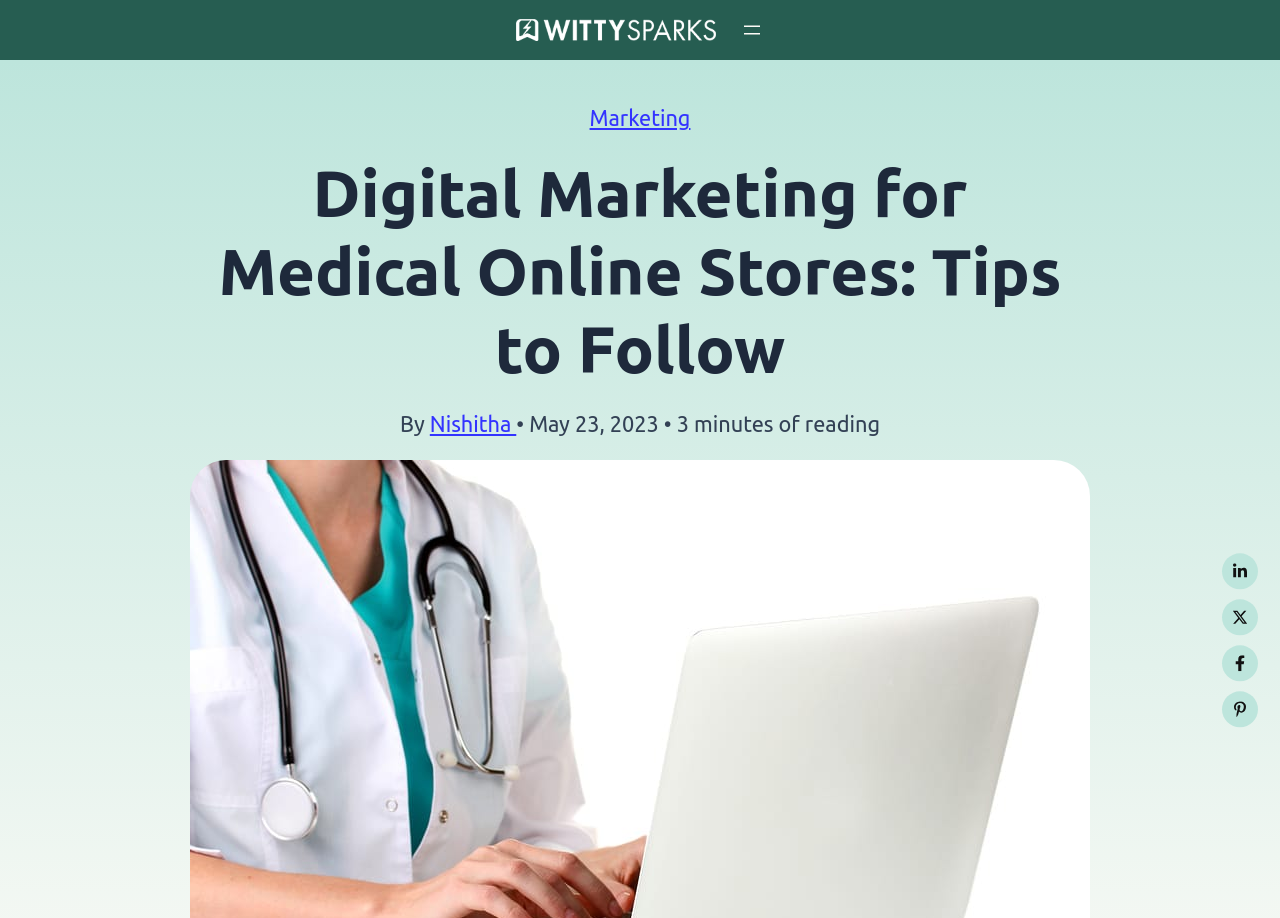What social media platforms are available for sharing?
Analyze the image and provide a thorough answer to the question.

The social media platforms are listed at the bottom of the page, with their respective icons and links.